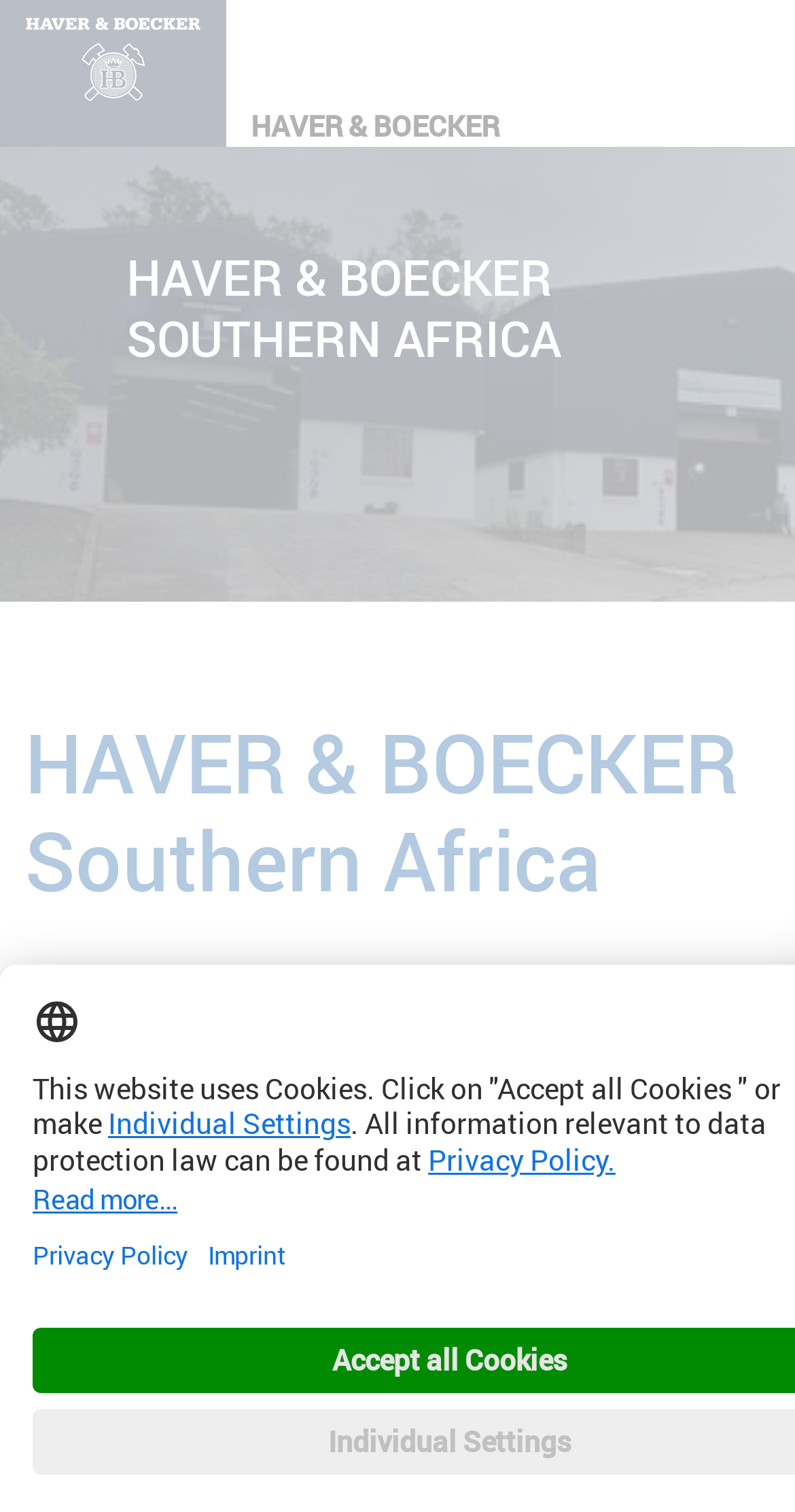What is the company name on the logo?
Look at the screenshot and give a one-word or phrase answer.

HAVER & BOECKER